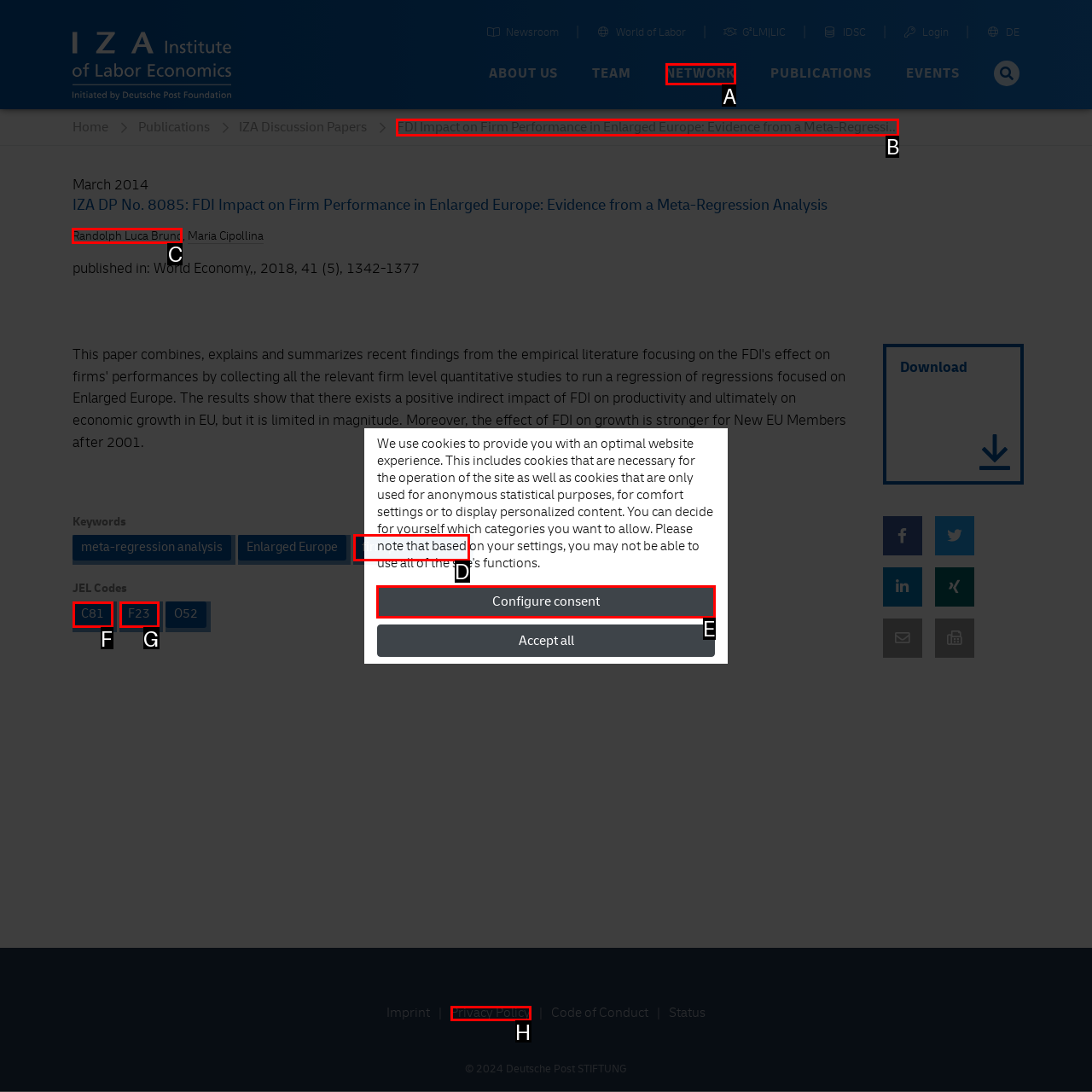Select the letter of the UI element you need to click to complete this task: View adult portraits.

None